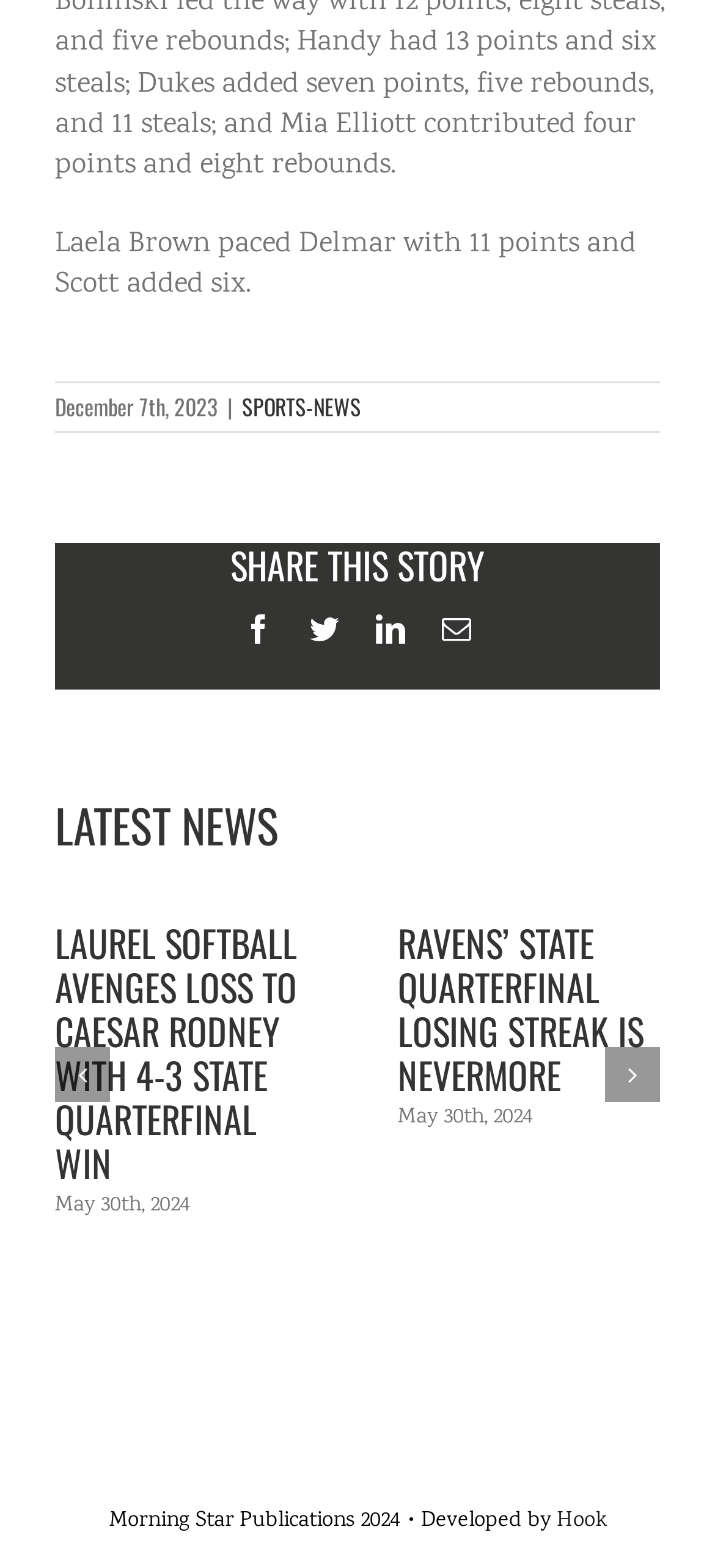Based on the image, provide a detailed and complete answer to the question: 
What are the social media platforms available for sharing?

I found the social media platforms by looking at the link elements with the contents ' Facebook', ' Twitter', ' LinkedIn', and ' Email' which are located below the heading 'SHARE THIS STORY'.